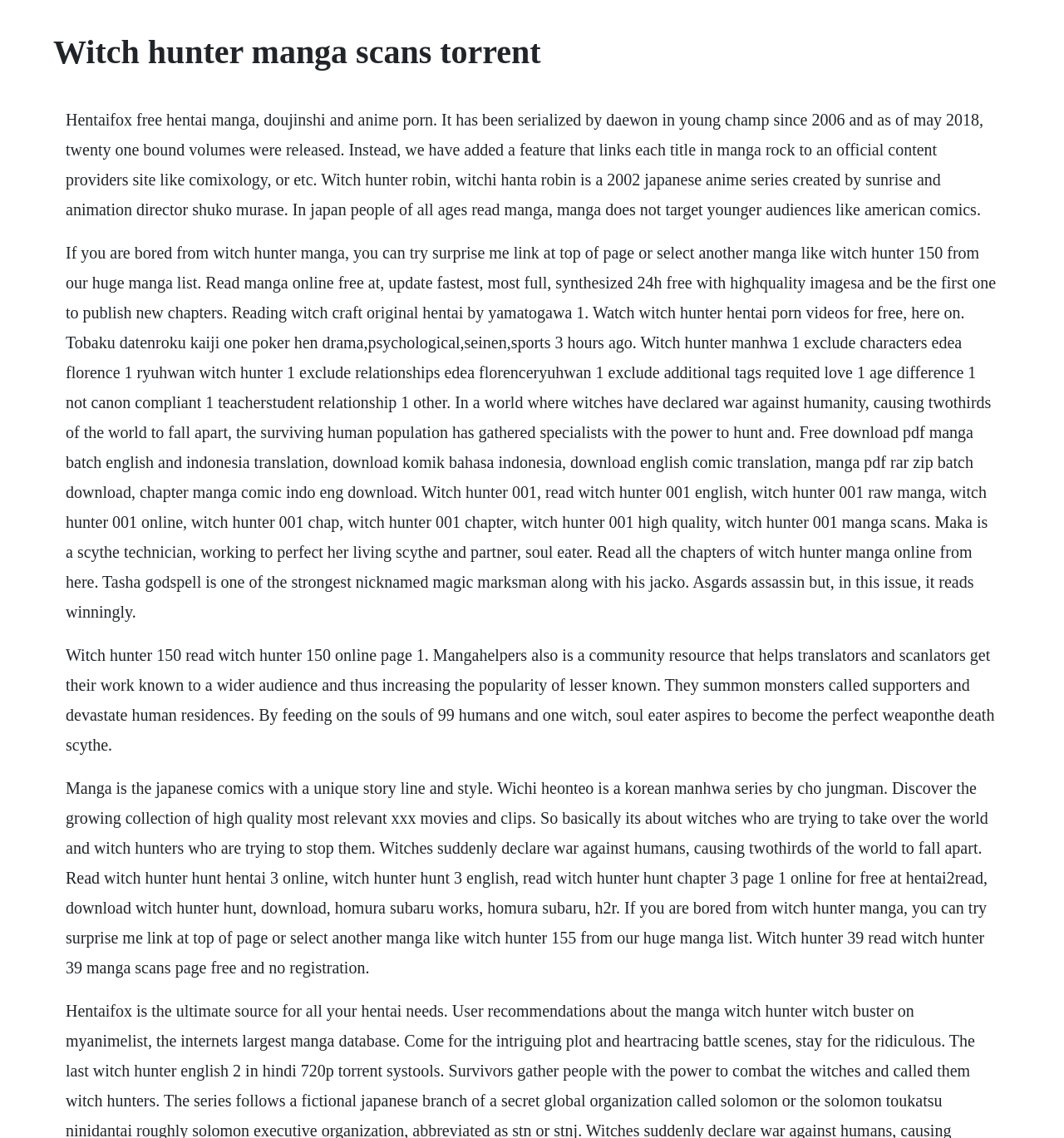Could you identify the text that serves as the heading for this webpage?

Witch hunter manga scans torrent